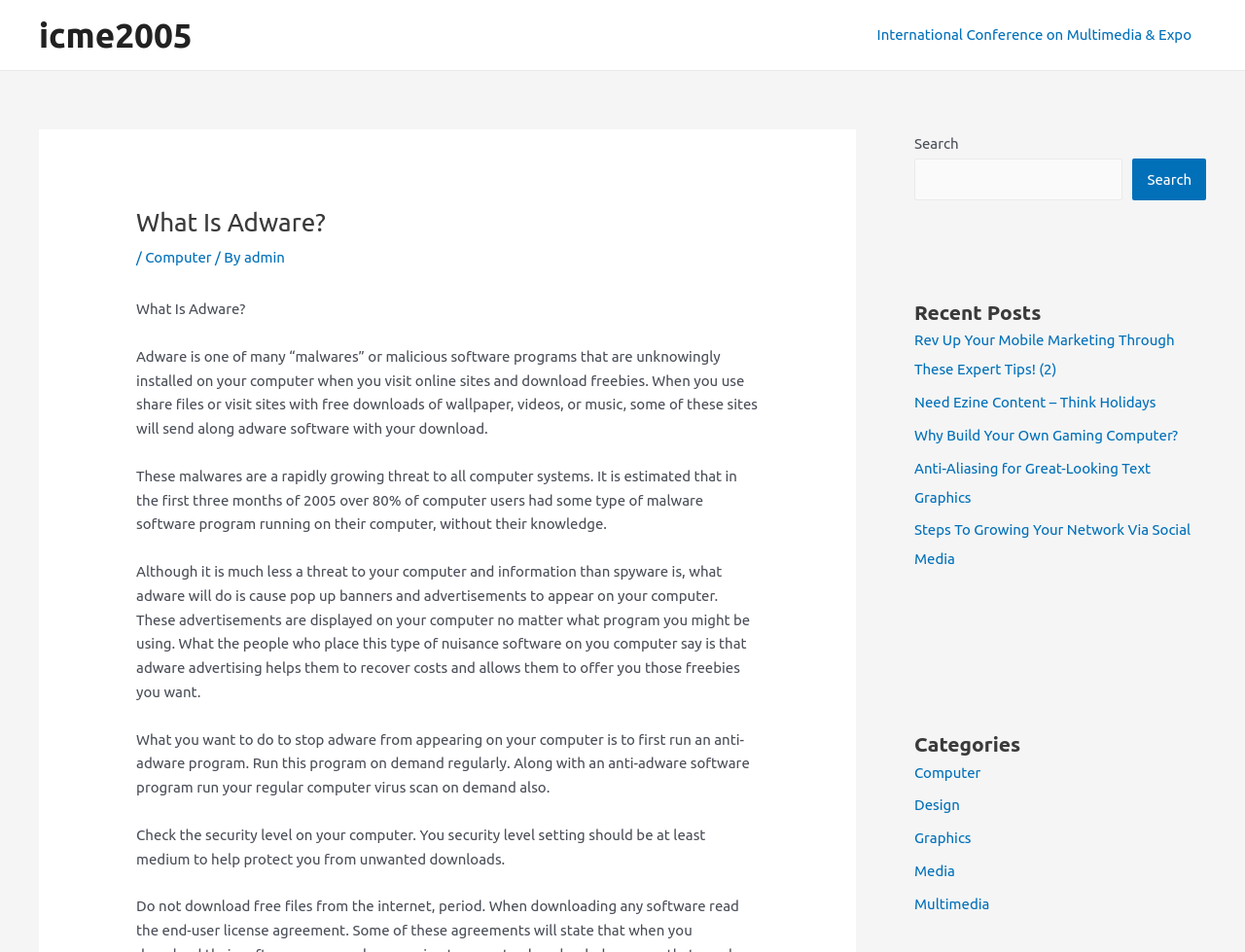Please provide a comprehensive answer to the question based on the screenshot: How many categories are listed on the webpage?

The webpage lists five categories: Computer, Design, Graphics, Media, and Multimedia.